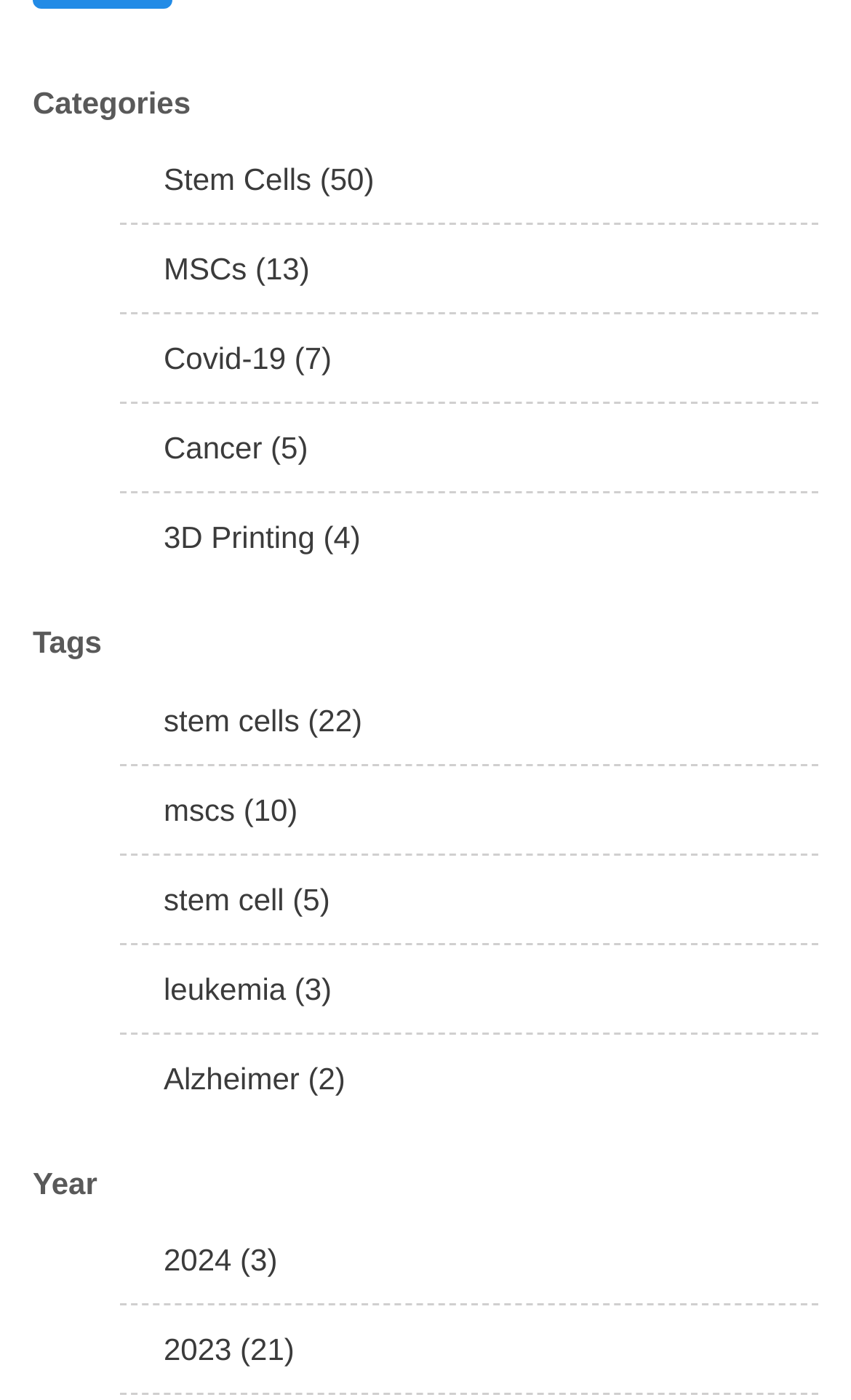What is the most popular tag?
Could you give a comprehensive explanation in response to this question?

I looked at the number of items in parentheses next to each tag and found that 'stem cells' has the highest number, which is 22, so it is the most popular tag.